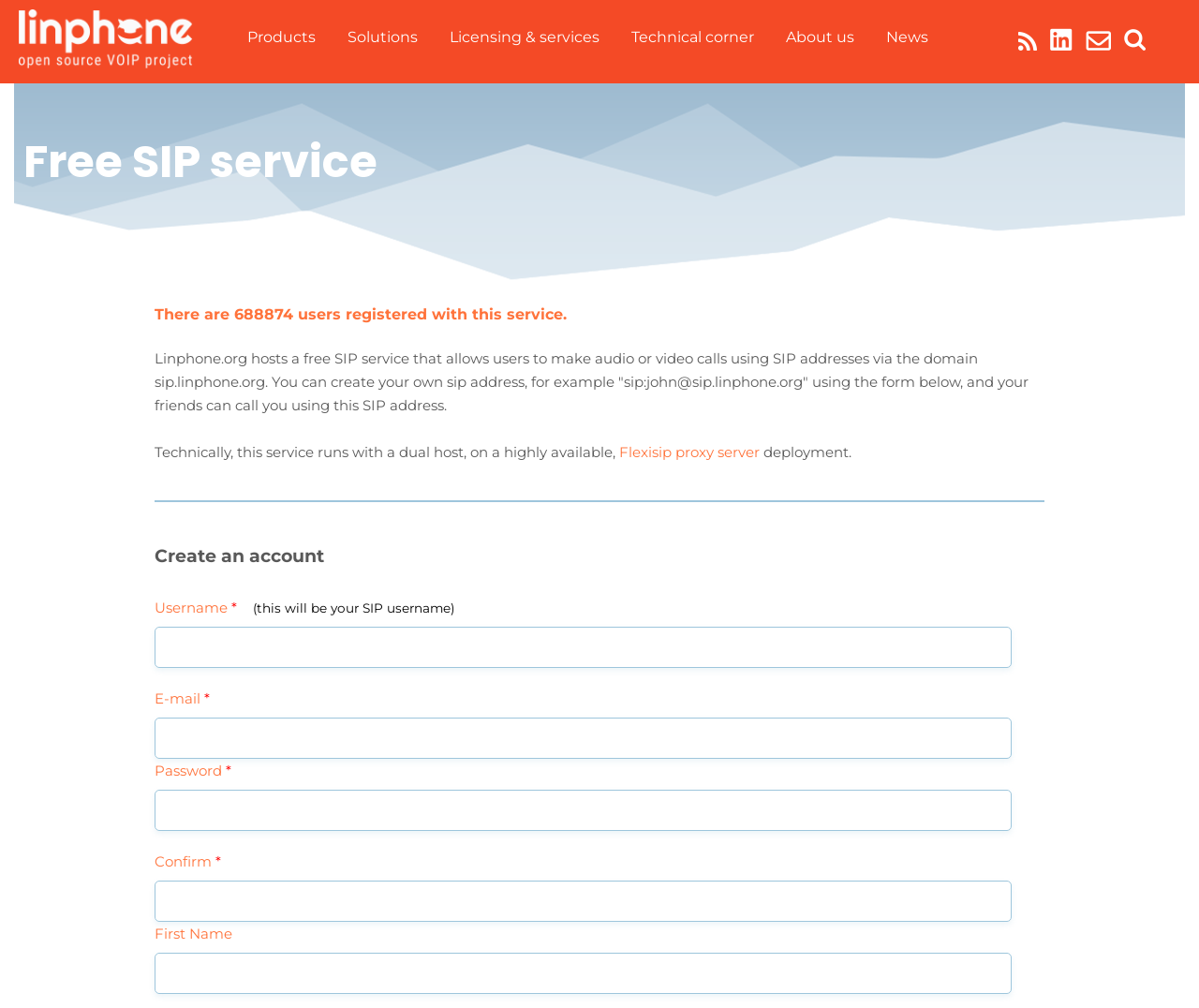How many users are registered with this free SIP service?
Provide a comprehensive and detailed answer to the question.

I found this answer by looking at the static text element that says 'There are 688874 users registered with this service.'